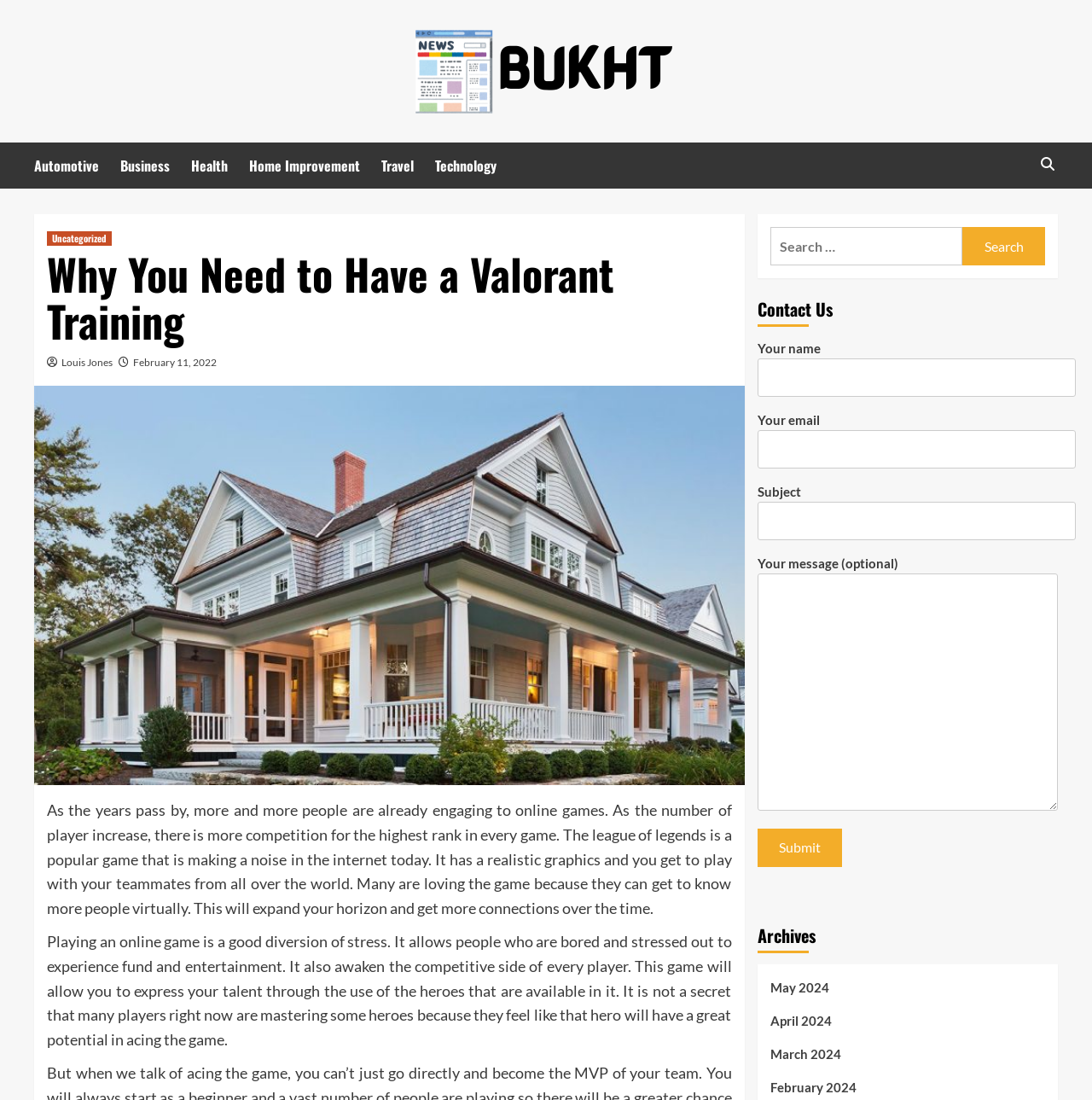Identify the bounding box coordinates for the region of the element that should be clicked to carry out the instruction: "Click on the Technology link". The bounding box coordinates should be four float numbers between 0 and 1, i.e., [left, top, right, bottom].

[0.398, 0.13, 0.474, 0.171]